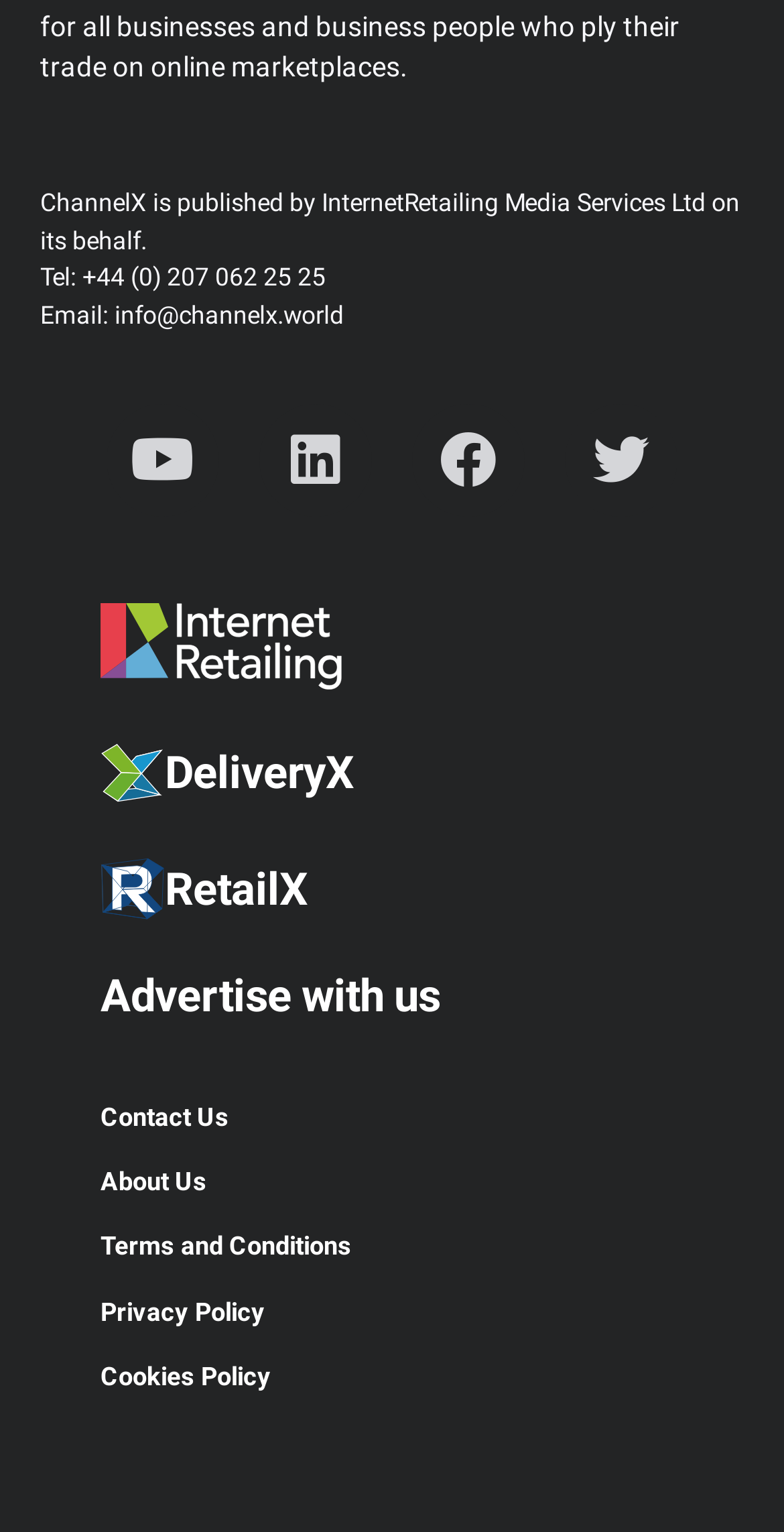Answer briefly with one word or phrase:
How many social media links are present on the webpage?

4